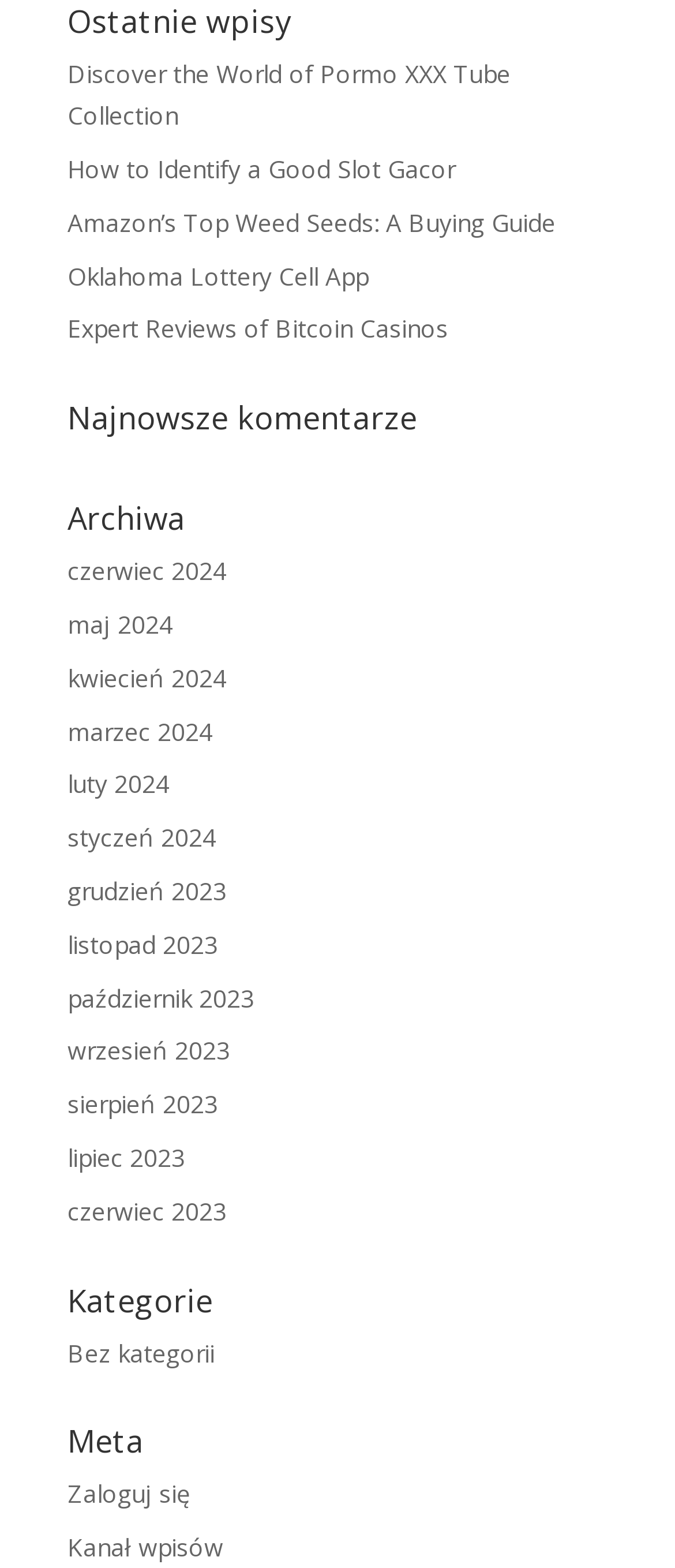Refer to the screenshot and answer the following question in detail:
What is the first post category?

The first heading on the webpage is 'Ostatnie wpisy', which translates to 'Latest entries' in English, indicating that it is a category for the latest posts.